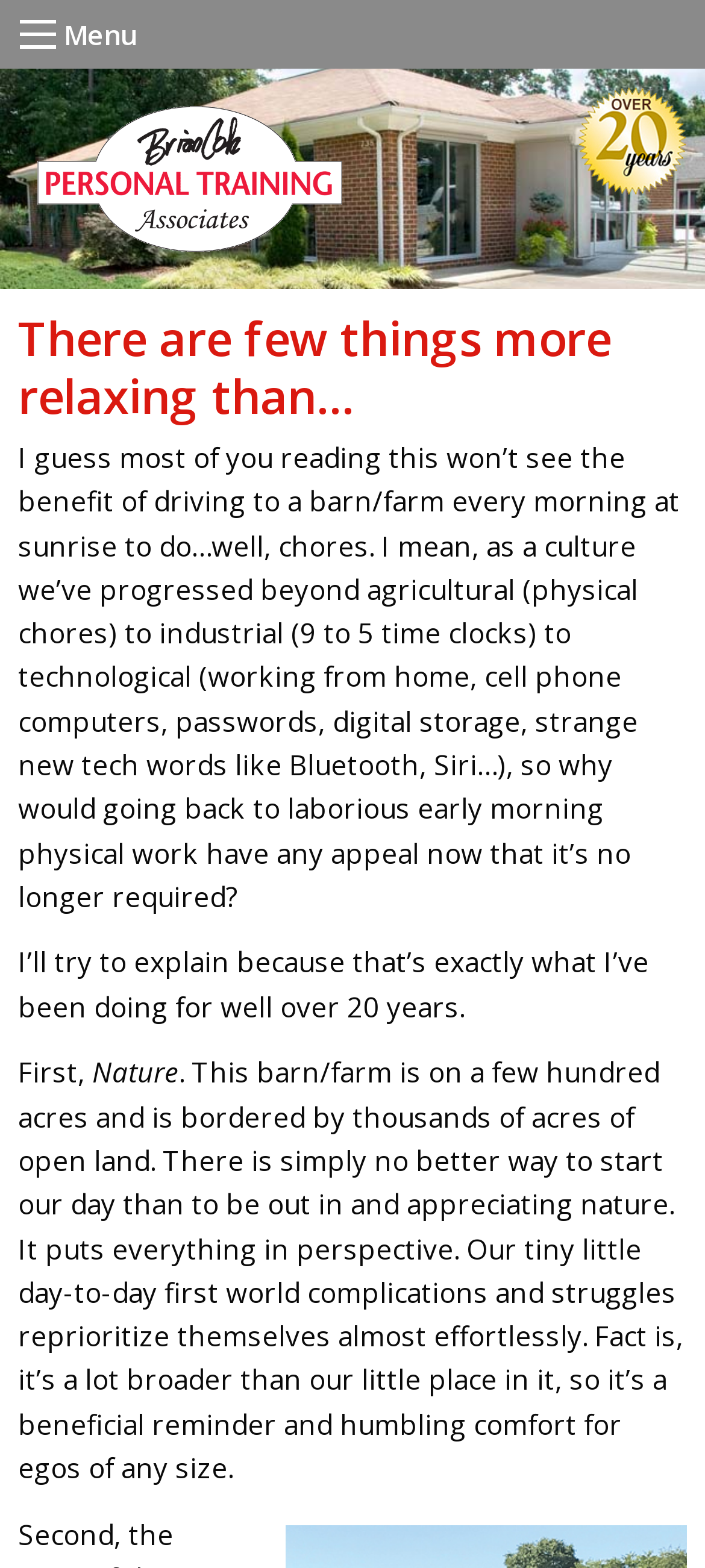How many acres of open land border the barn/farm?
Use the image to give a comprehensive and detailed response to the question.

The text states that the barn/farm is on a few hundred acres and is bordered by thousands of acres of open land, which provides a sense of perspective and appreciation for nature.